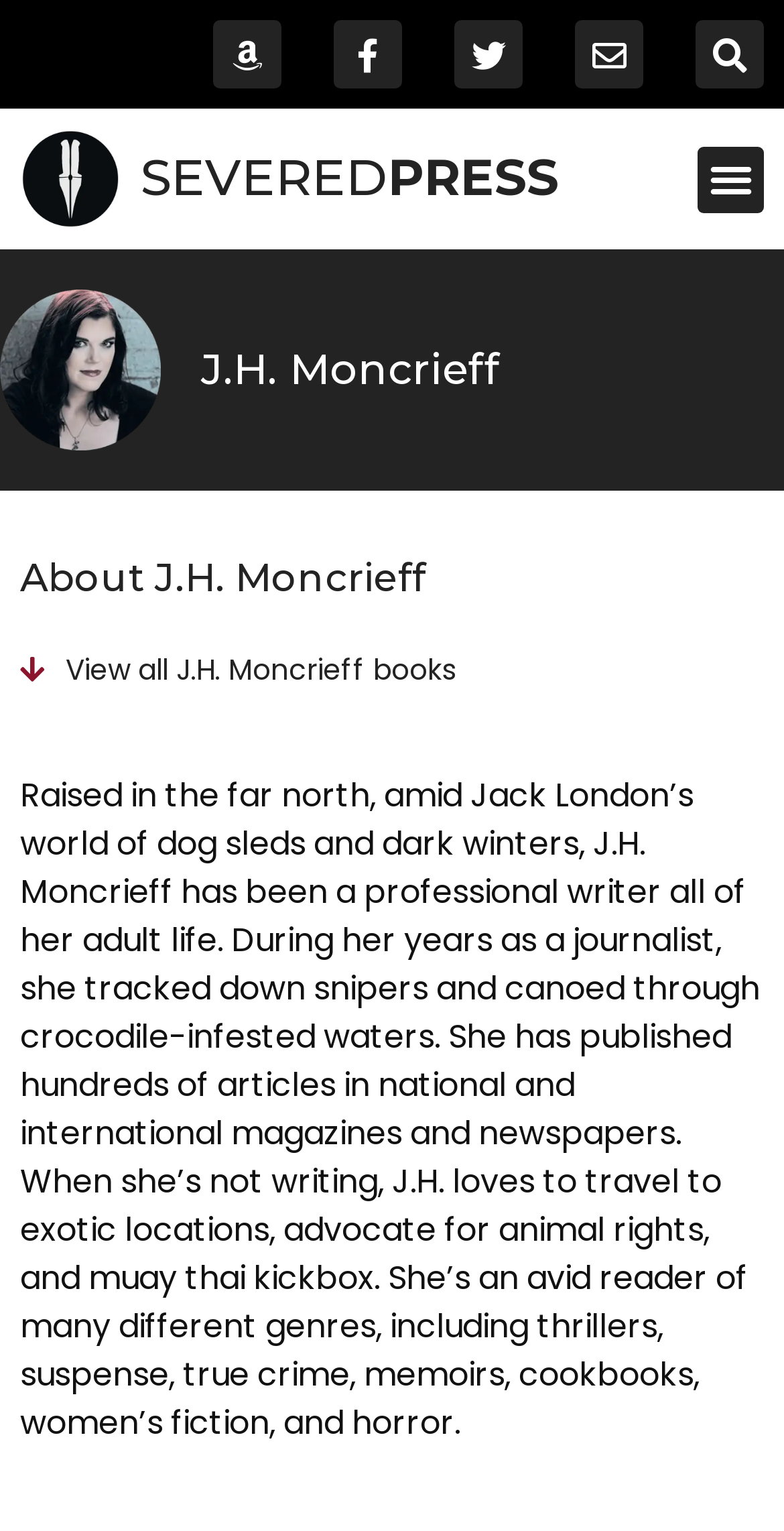Identify the bounding box coordinates of the section that should be clicked to achieve the task described: "Visit Severed Press online".

[0.026, 0.084, 0.154, 0.15]